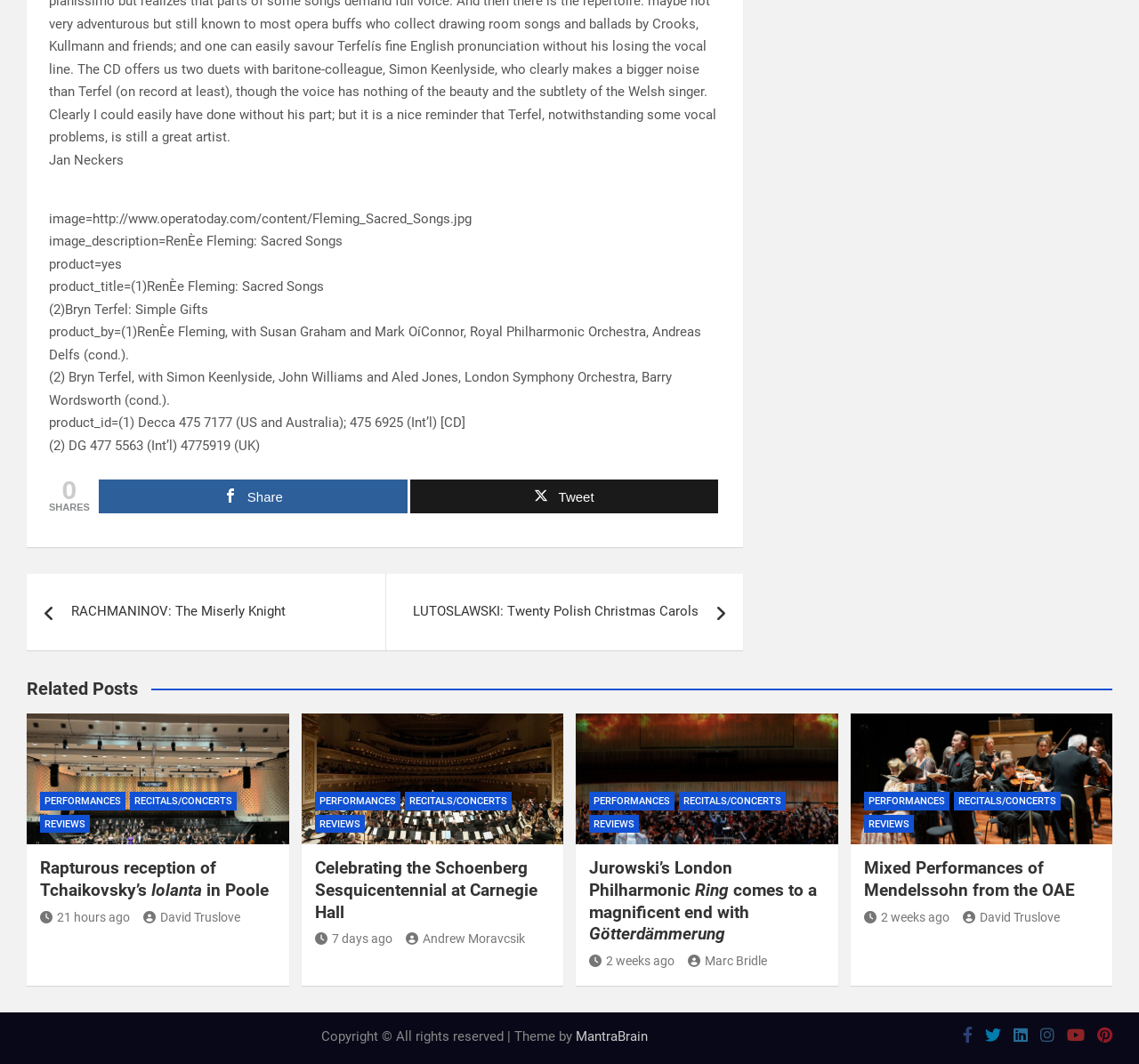How many navigation links are there under 'Post navigation'?
Please provide a comprehensive answer based on the visual information in the image.

I looked at the 'Post navigation' section on the page and counted the number of navigation links, which are 'RACHMANINOV: The Miserly Knight' and 'LUTOSLAWSKI: Twenty Polish Christmas Carols'. Therefore, there are 2 navigation links under 'Post navigation'.